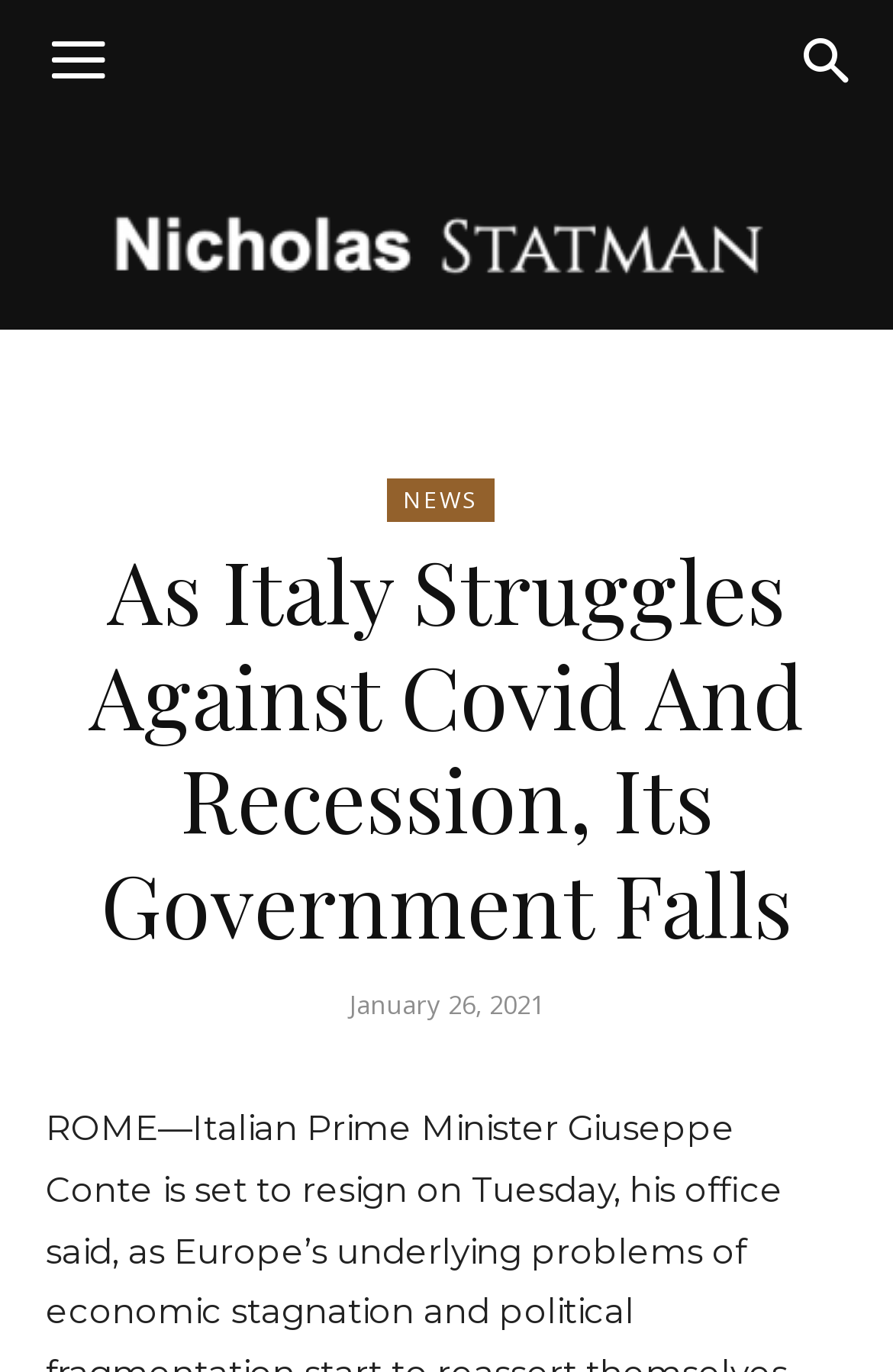Bounding box coordinates are given in the format (top-left x, top-left y, bottom-right x, bottom-right y). All values should be floating point numbers between 0 and 1. Provide the bounding box coordinate for the UI element described as: News

[0.433, 0.349, 0.554, 0.38]